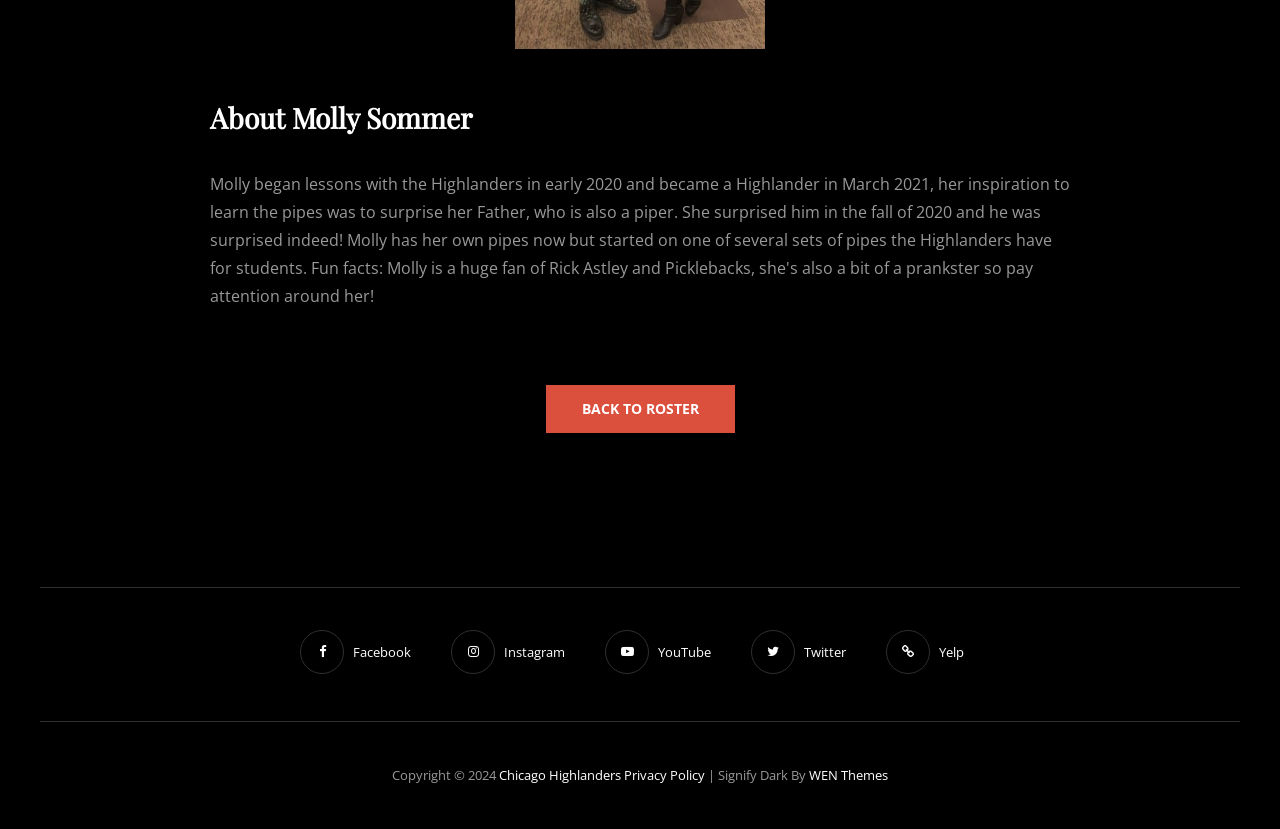Using floating point numbers between 0 and 1, provide the bounding box coordinates in the format (top-left x, top-left y, bottom-right x, bottom-right y). Locate the UI element described here: Back to roster

[0.426, 0.464, 0.574, 0.522]